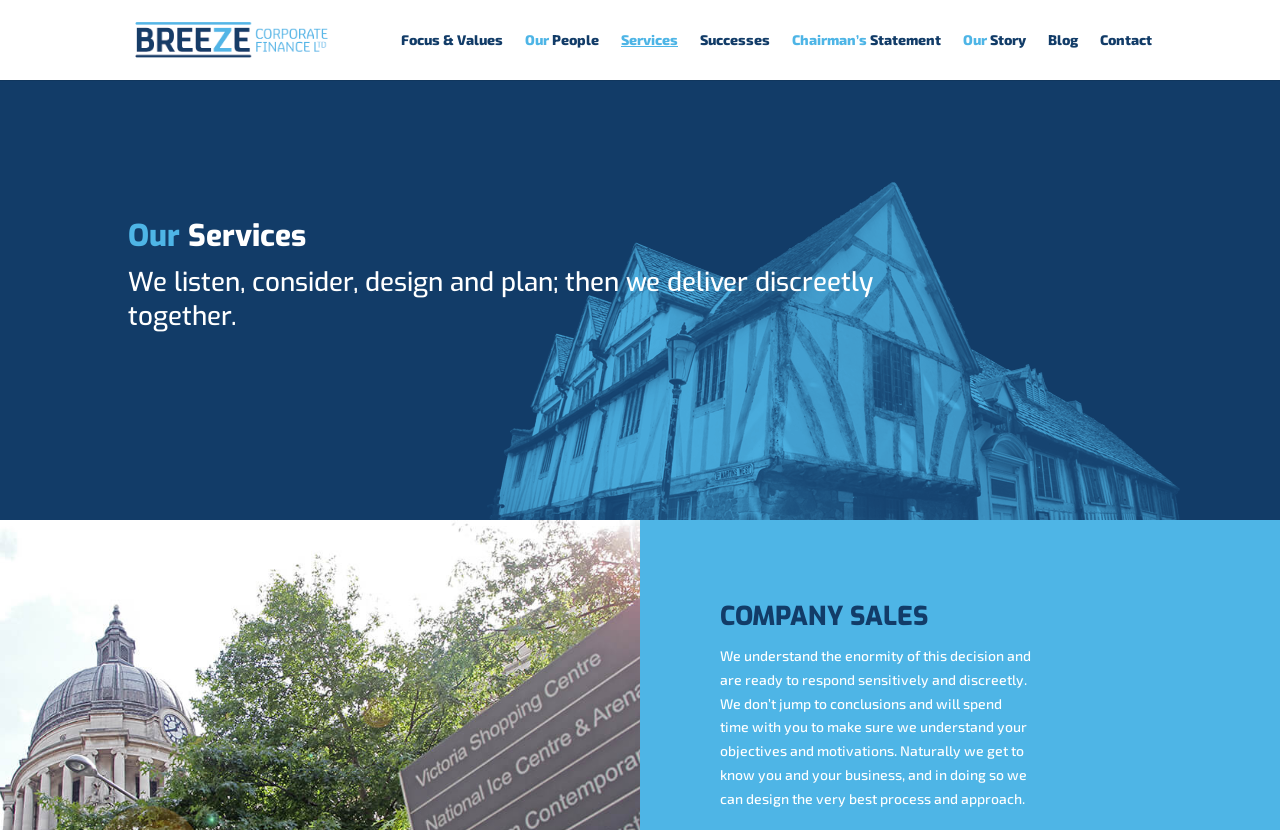Identify the bounding box coordinates of the area you need to click to perform the following instruction: "read about Our Services".

[0.1, 0.261, 0.74, 0.32]